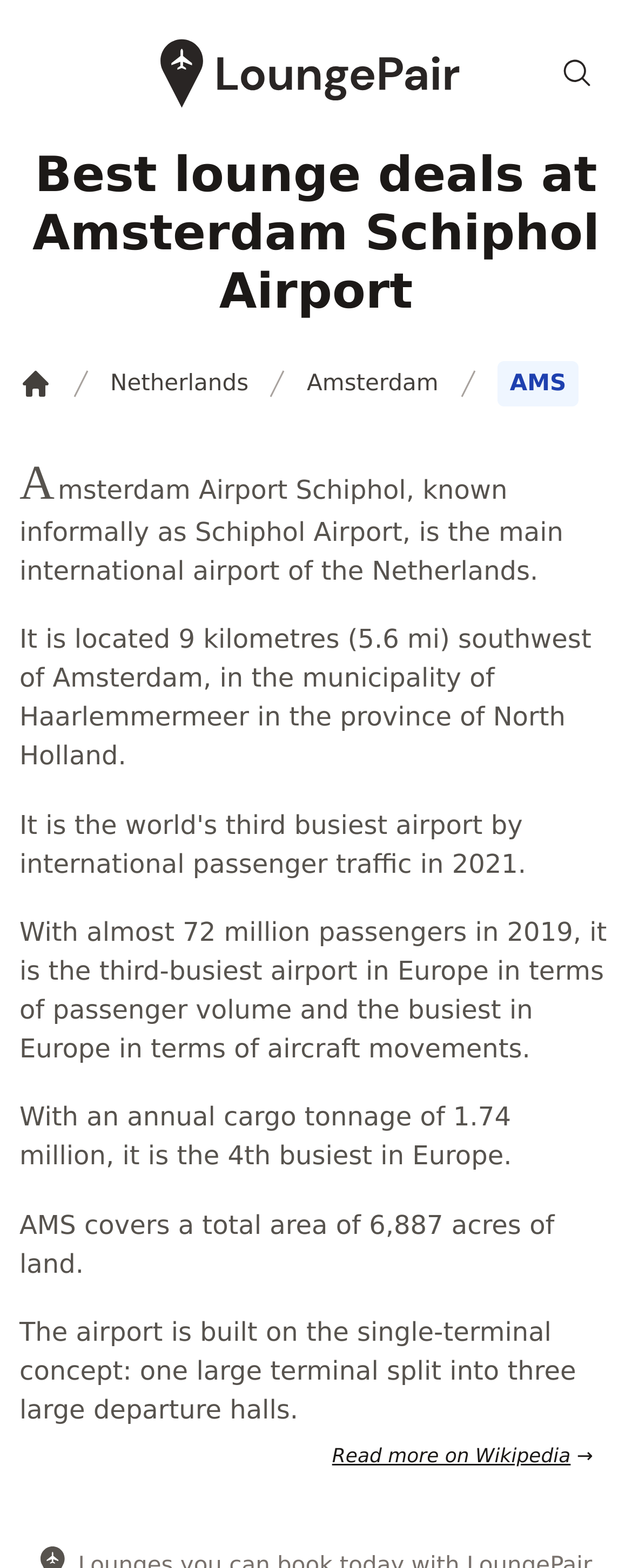Bounding box coordinates should be in the format (top-left x, top-left y, bottom-right x, bottom-right y) and all values should be floating point numbers between 0 and 1. Determine the bounding box coordinate for the UI element described as: Read more on Wikipedia →

[0.0, 0.92, 0.969, 0.936]